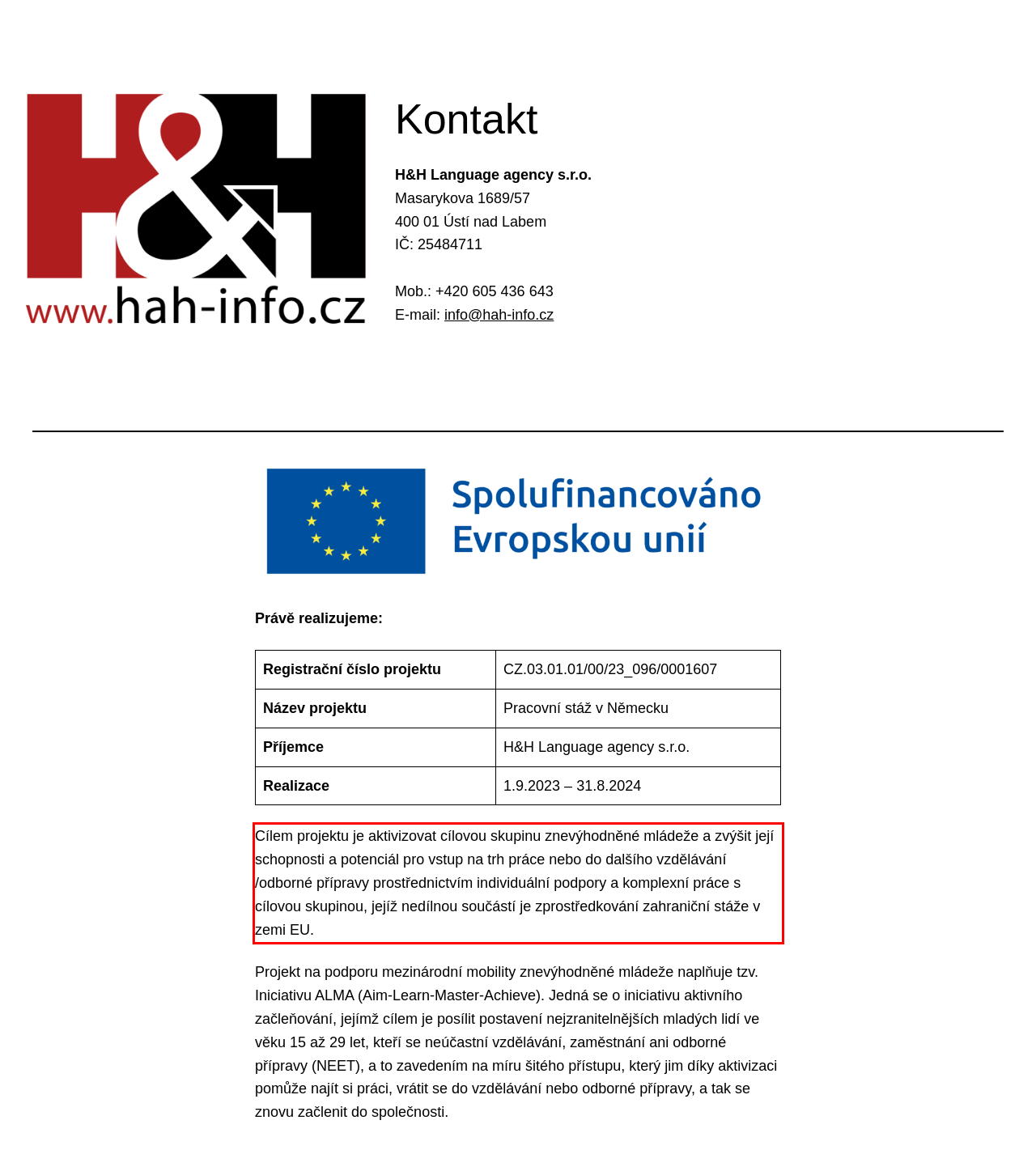Using OCR, extract the text content found within the red bounding box in the given webpage screenshot.

Cílem projektu je aktivizovat cílovou skupinu znevýhodněné mládeže a zvýšit její schopnosti a potenciál pro vstup na trh práce nebo do dalšího vzdělávání /odborné přípravy prostřednictvím individuální podpory a komplexní práce s cílovou skupinou, jejíž nedílnou součástí je zprostředkování zahraniční stáže v zemi EU.